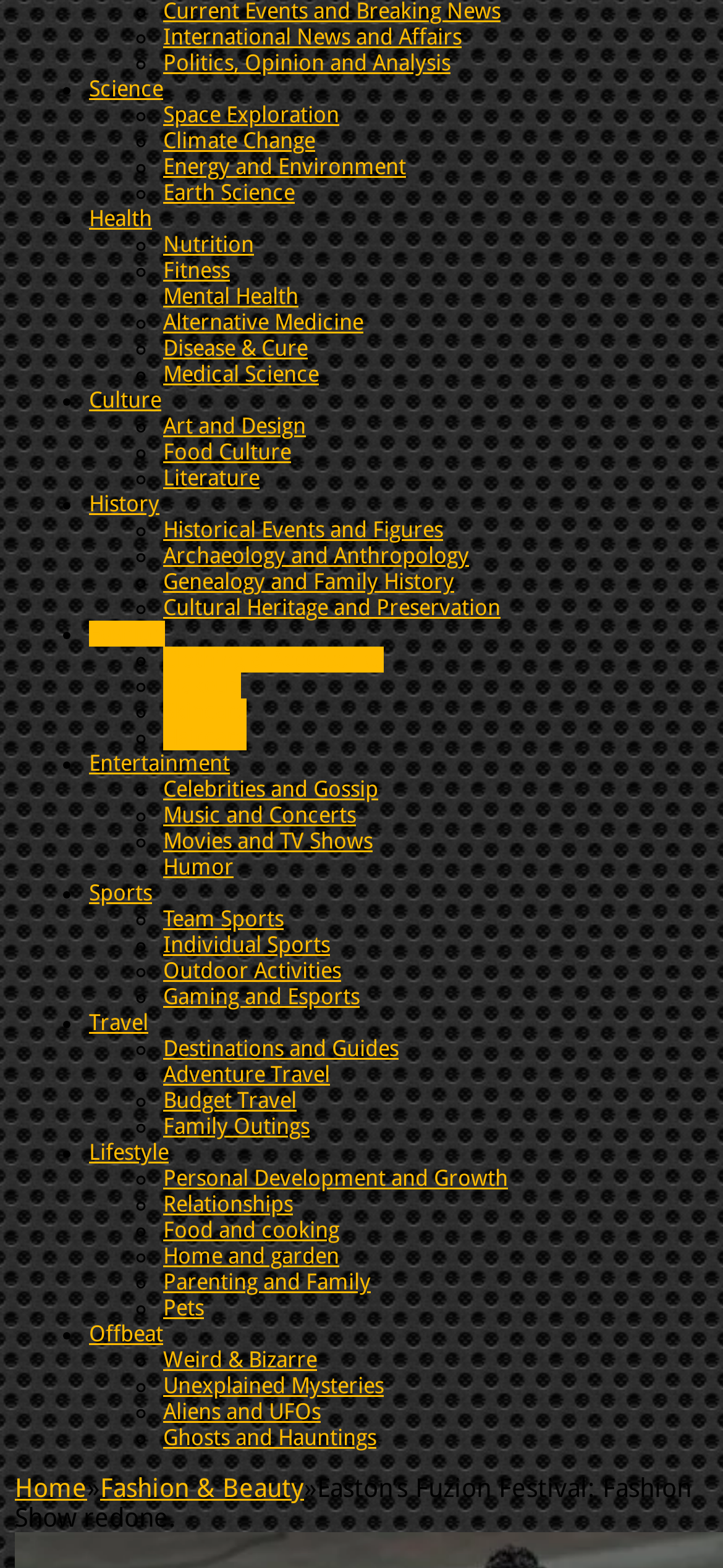Provide the bounding box coordinates of the HTML element described by the text: "Family Outings". The coordinates should be in the format [left, top, right, bottom] with values between 0 and 1.

[0.226, 0.711, 0.428, 0.727]